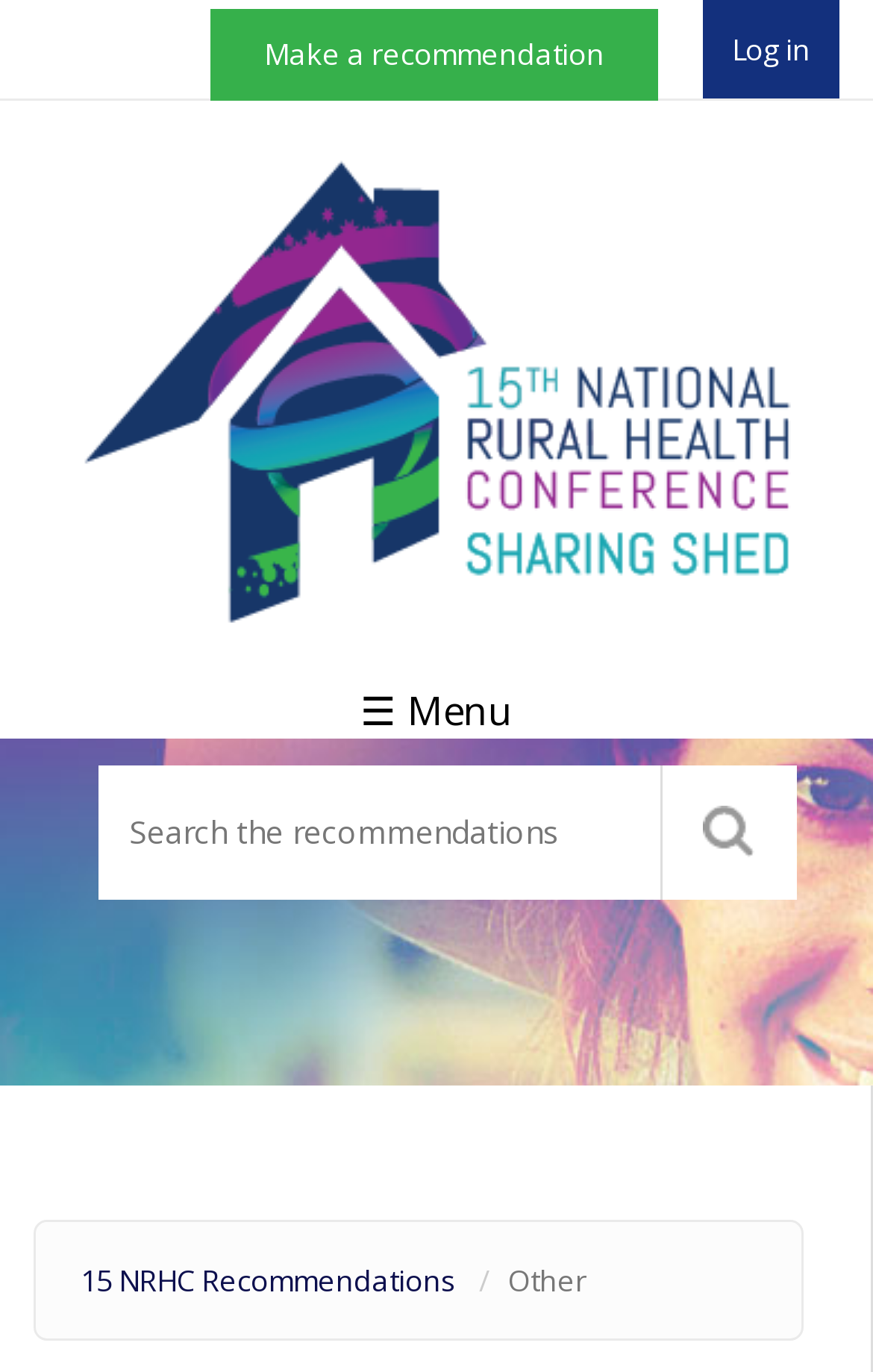Summarize the webpage in an elaborate manner.

The webpage is titled "Other | 15th NRHC - Sharing Shed". At the top-left corner, there is a "Skip to main content" link. To the right of it, a "Log in" link is positioned. Below these links, a "Make a recommendation" link is placed. 

On the left side of the page, a "Home" link is accompanied by a "Home" icon, which is an image. Below the "Home" link, a "☰ Menu" static text is located. 

In the middle of the page, there is a text box where users can input text. To the right of the text box, an "Apply" button is positioned. 

At the bottom of the page, there are two links: "15 NRHC Recommendations" on the left and "Other" on the right.